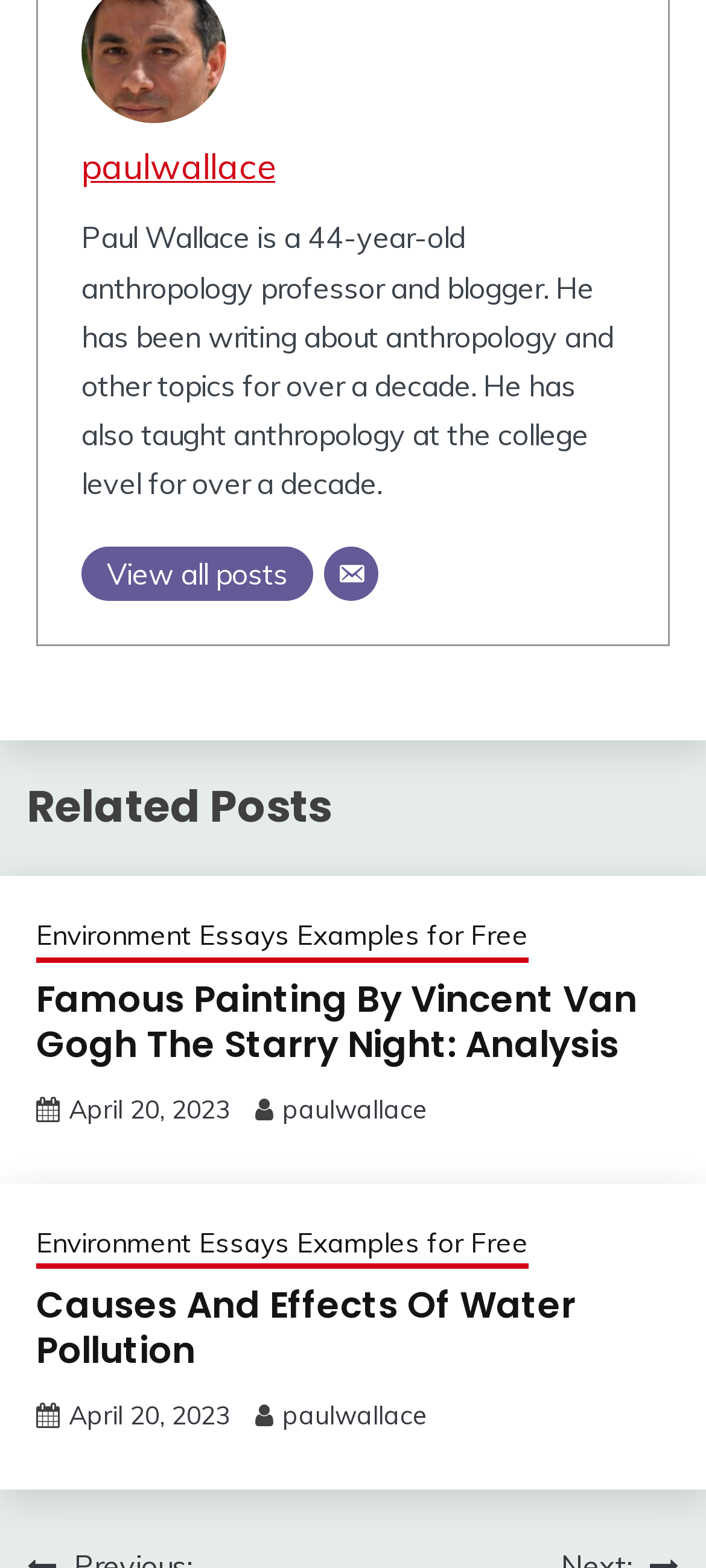Identify the bounding box coordinates for the UI element described as follows: "April 20, 2023April 28, 2023". Ensure the coordinates are four float numbers between 0 and 1, formatted as [left, top, right, bottom].

[0.097, 0.697, 0.326, 0.718]